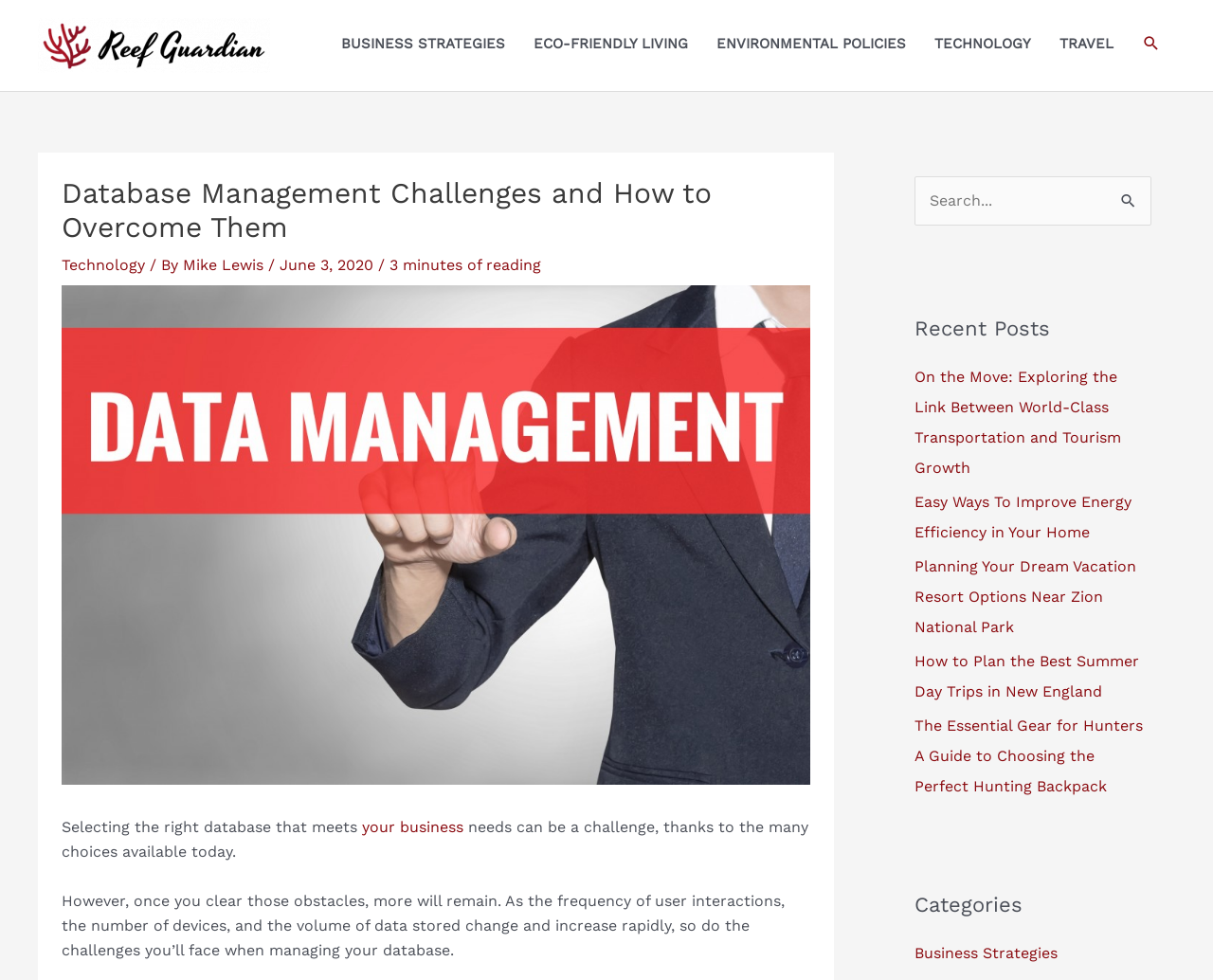Provide the bounding box coordinates of the HTML element described by the text: "Technology". The coordinates should be in the format [left, top, right, bottom] with values between 0 and 1.

[0.759, 0.015, 0.862, 0.074]